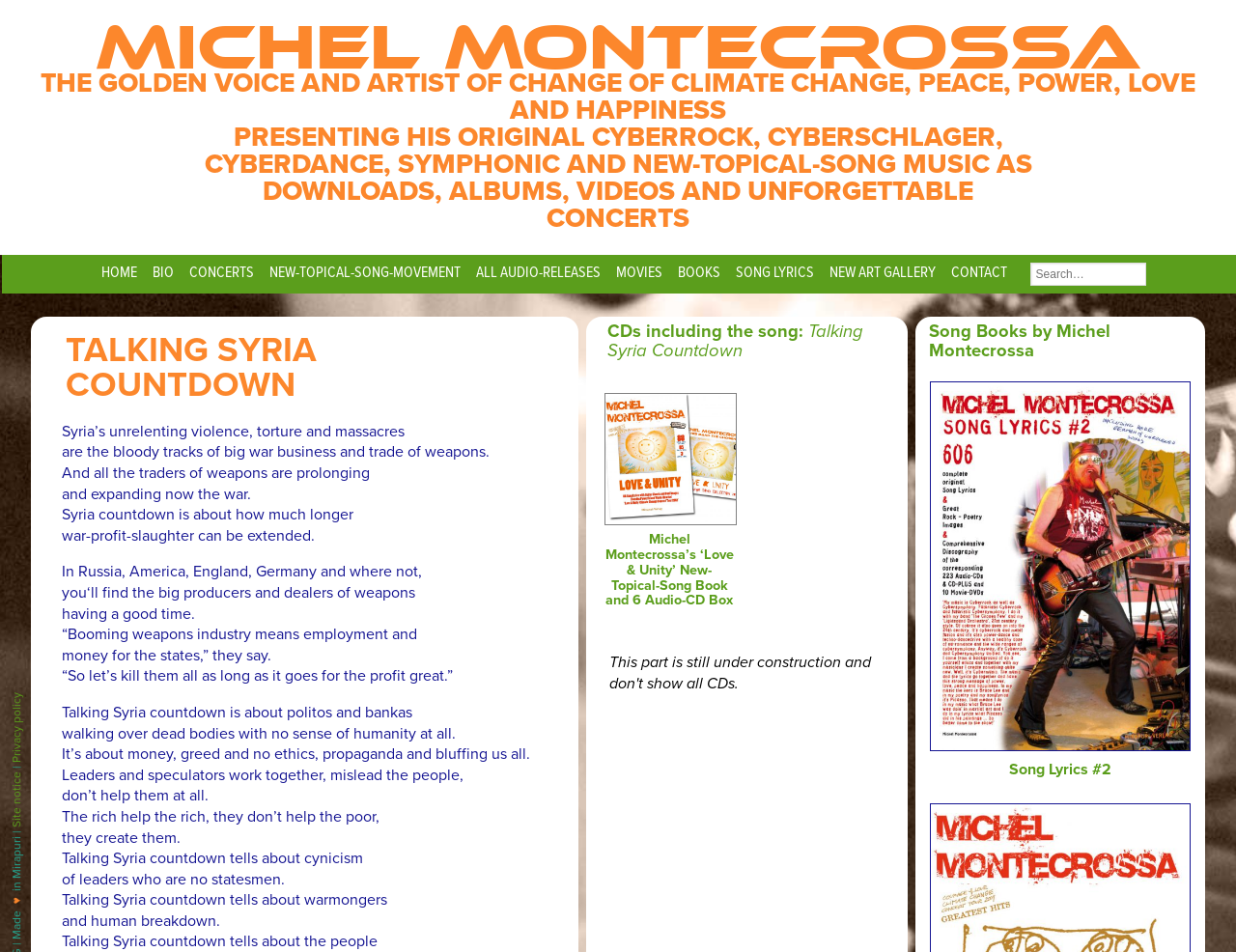Answer the question with a brief word or phrase:
What is the theme of the webpage?

Syria and war